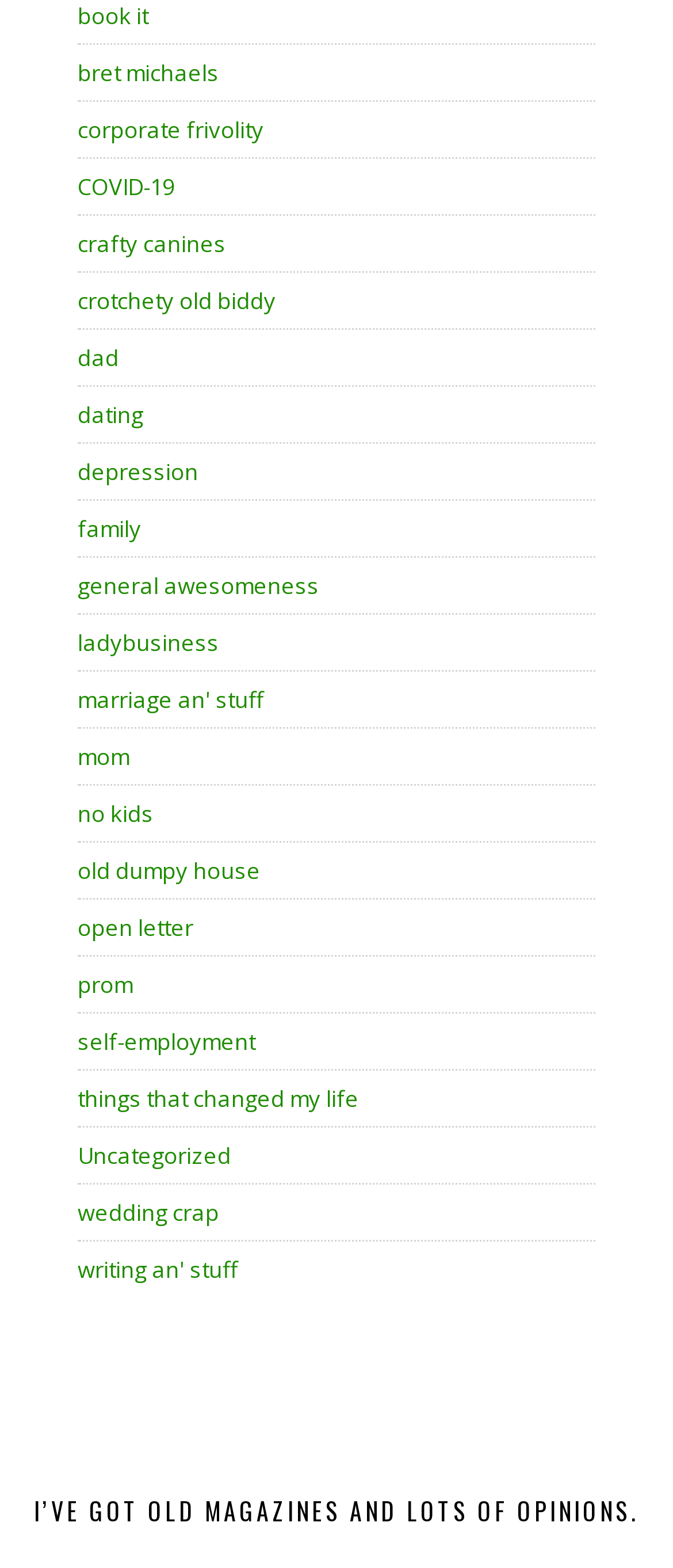Provide the bounding box coordinates of the HTML element described by the text: "no kids". The coordinates should be in the format [left, top, right, bottom] with values between 0 and 1.

[0.115, 0.509, 0.228, 0.528]